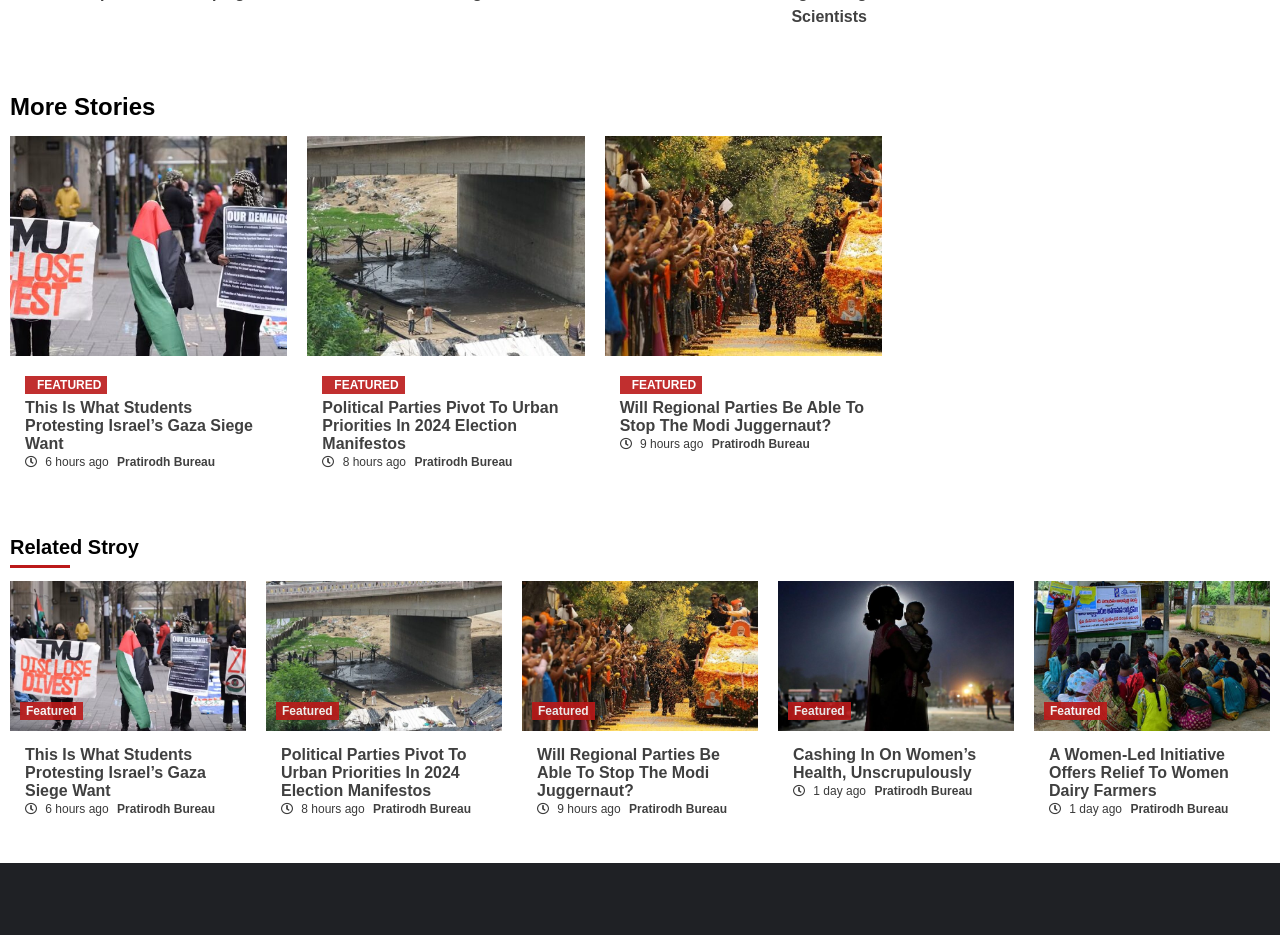Please provide a brief answer to the question using only one word or phrase: 
How many hours ago was the second story published?

8 hours ago